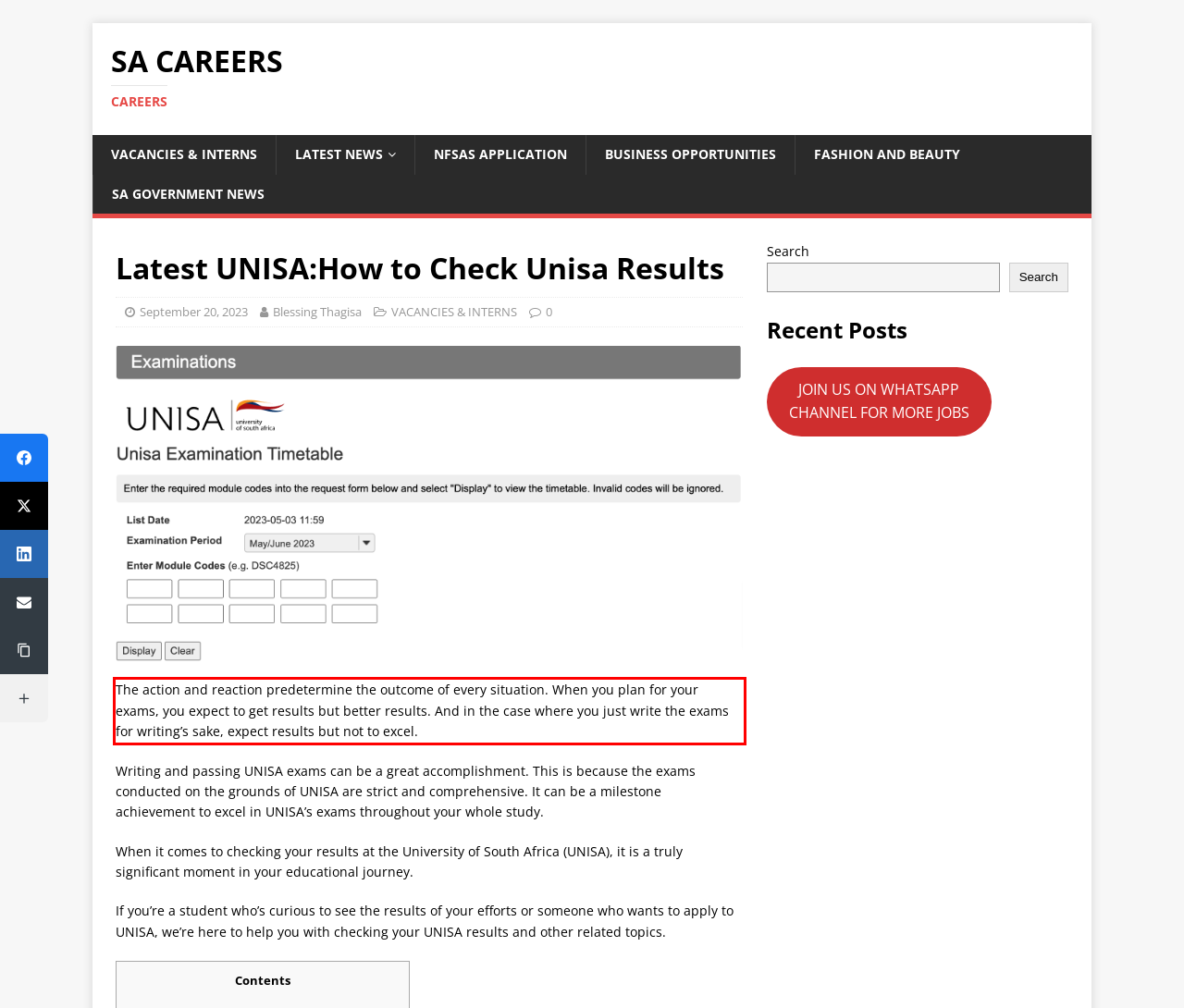Please examine the screenshot of the webpage and read the text present within the red rectangle bounding box.

The action and reaction predetermine the outcome of every situation. When you plan for your exams, you expect to get results but better results. And in the case where you just write the exams for writing’s sake, expect results but not to excel.